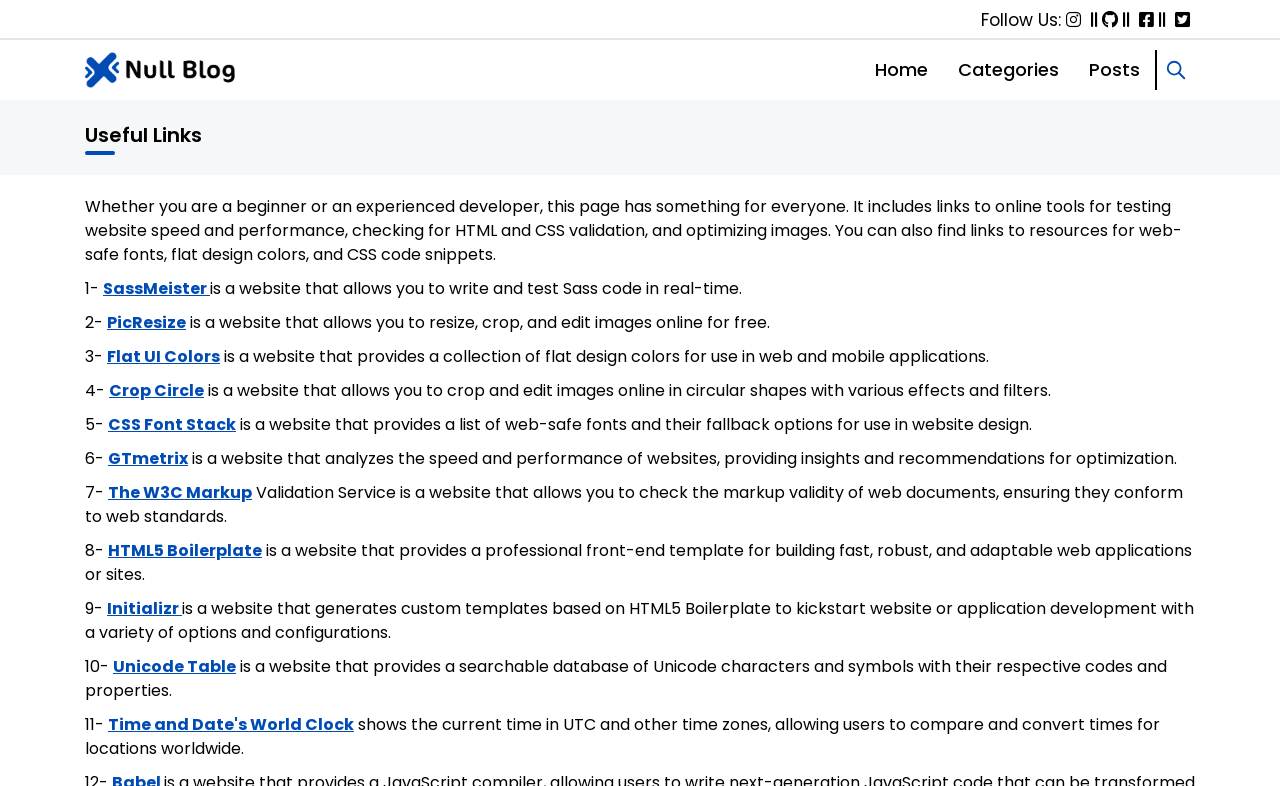Determine the bounding box coordinates of the clickable region to execute the instruction: "Follow us on Instagram". The coordinates should be four float numbers between 0 and 1, denoted as [left, top, right, bottom].

[0.833, 0.009, 0.861, 0.042]